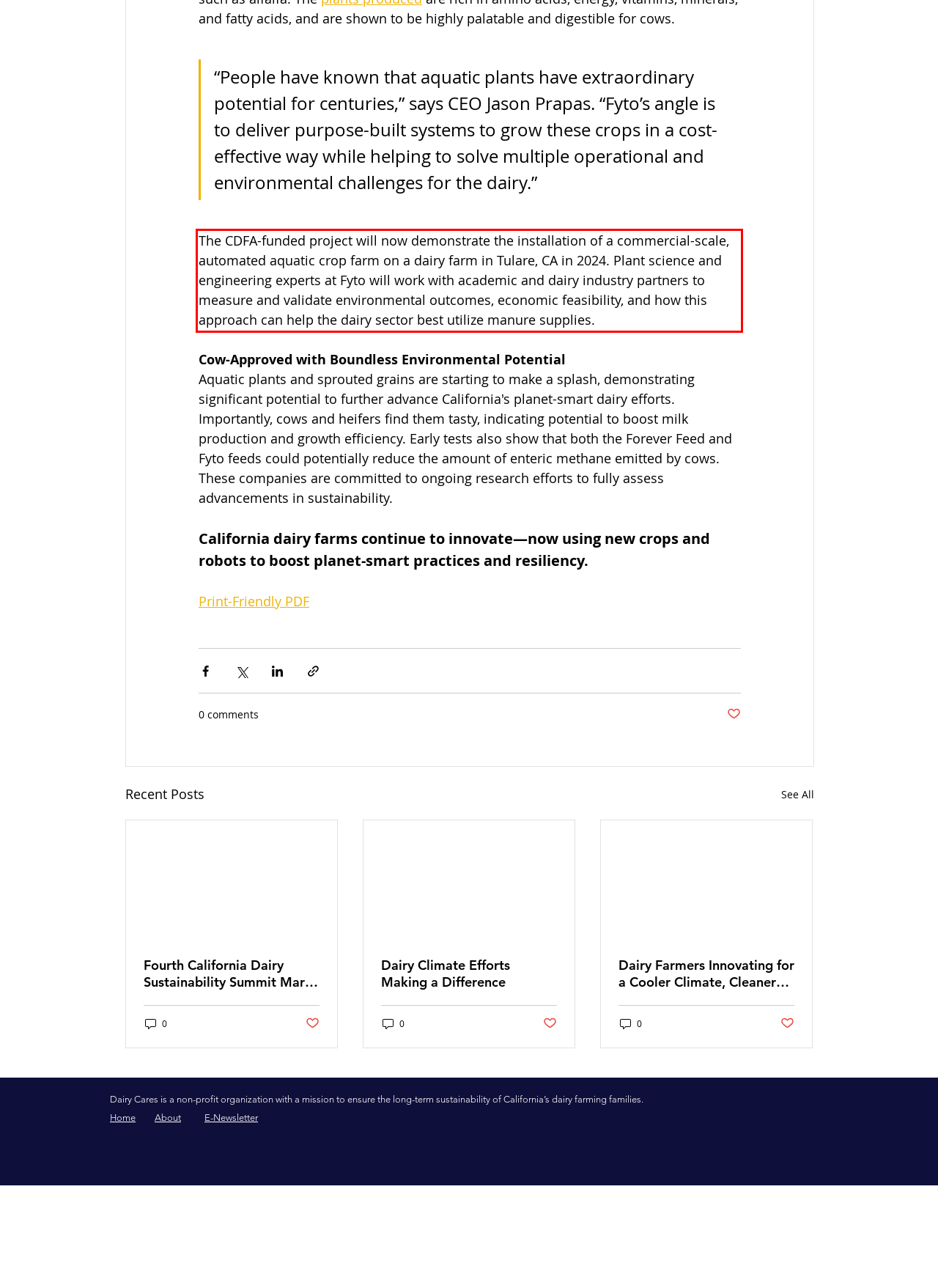With the given screenshot of a webpage, locate the red rectangle bounding box and extract the text content using OCR.

The CDFA-funded project will now demonstrate the installation of a commercial-scale, automated aquatic crop farm on a dairy farm in Tulare, CA in 2024. Plant science and engineering experts at Fyto will work with academic and dairy industry partners to measure and validate environmental outcomes, economic feasibility, and how this approach can help the dairy sector best utilize manure supplies.